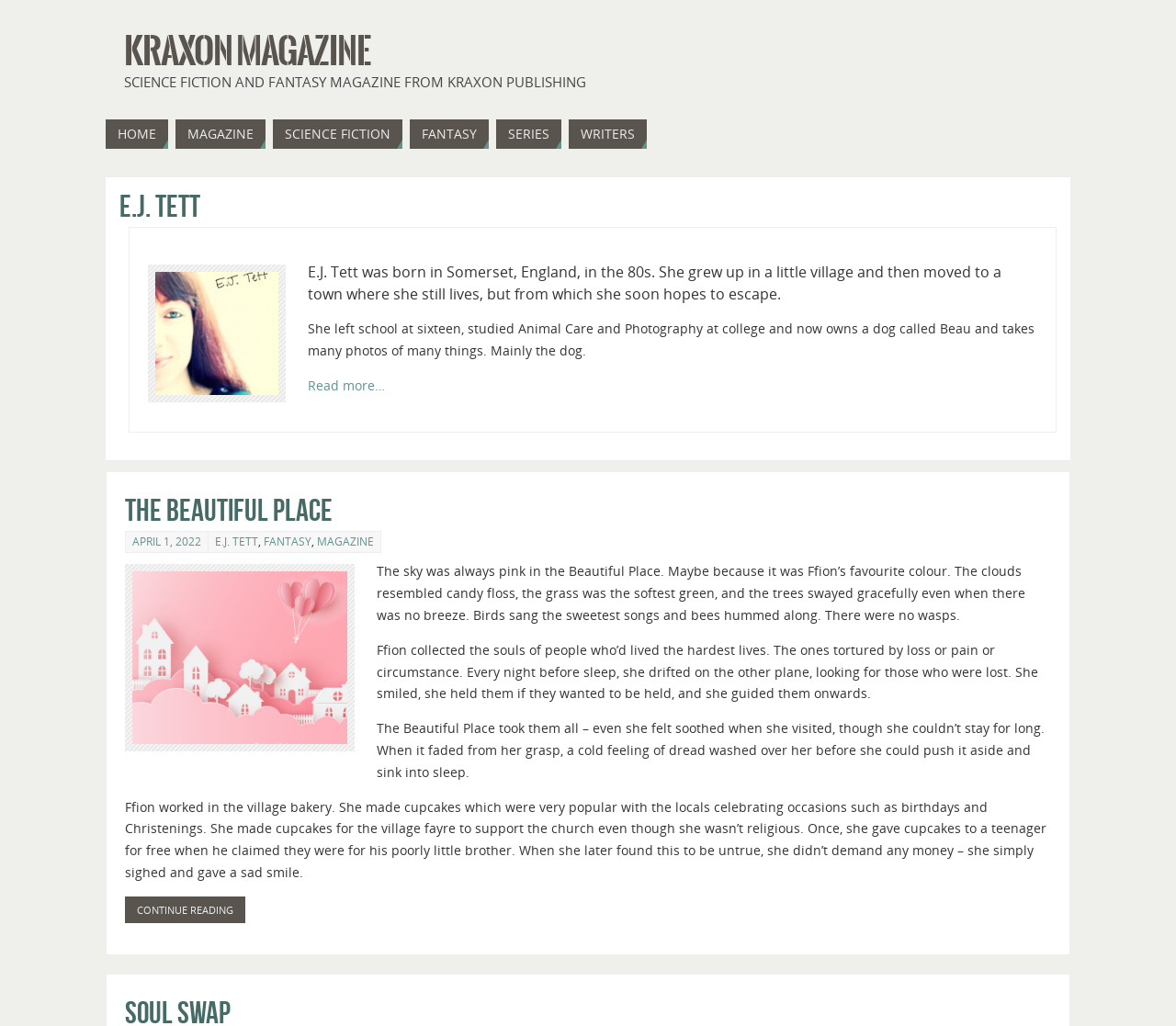Identify the bounding box coordinates for the region of the element that should be clicked to carry out the instruction: "Go to HOME page". The bounding box coordinates should be four float numbers between 0 and 1, i.e., [left, top, right, bottom].

[0.09, 0.116, 0.143, 0.145]